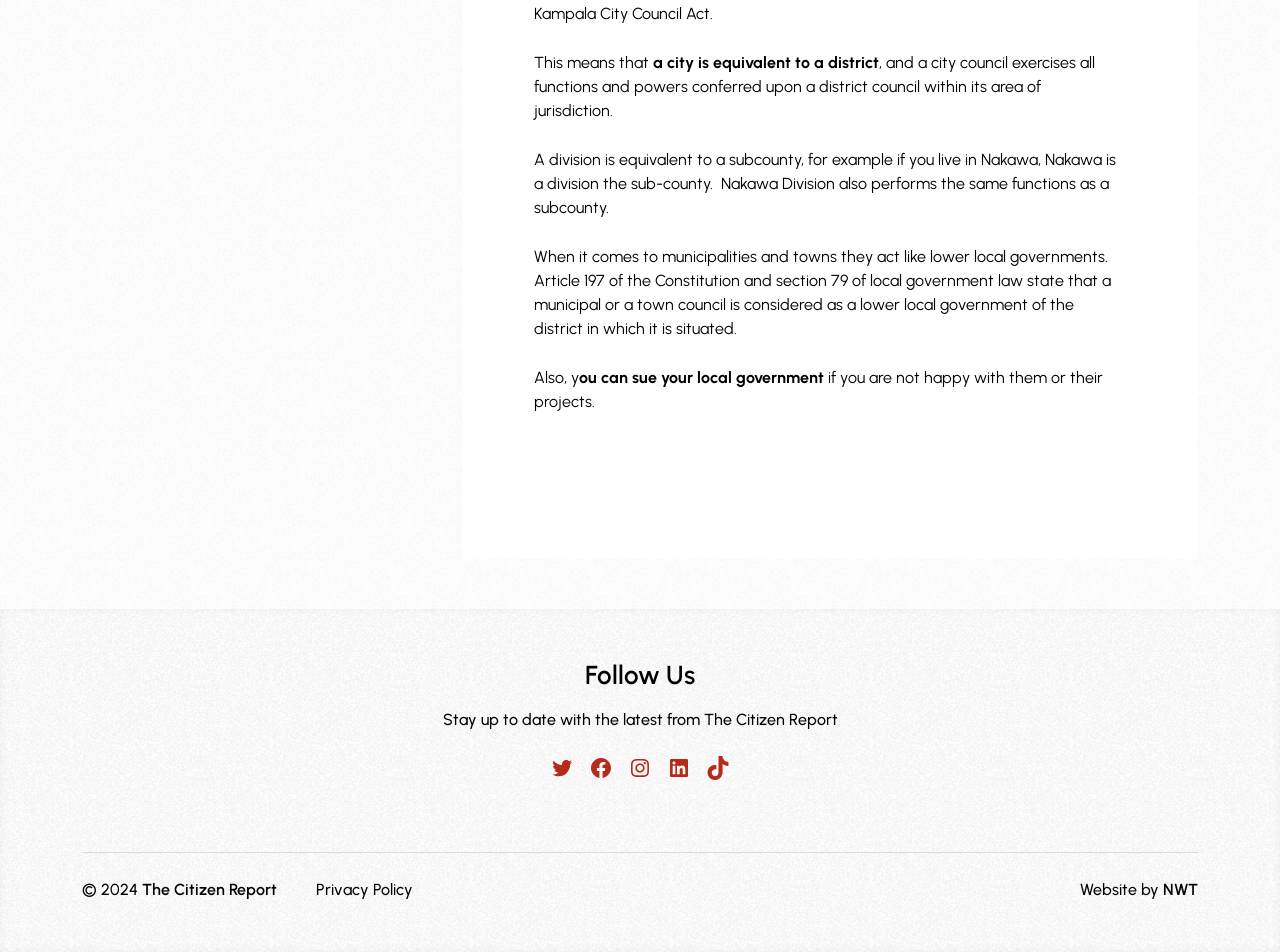Please determine the bounding box coordinates of the element to click in order to execute the following instruction: "Check the Privacy Policy". The coordinates should be four float numbers between 0 and 1, specified as [left, top, right, bottom].

[0.247, 0.922, 0.323, 0.947]